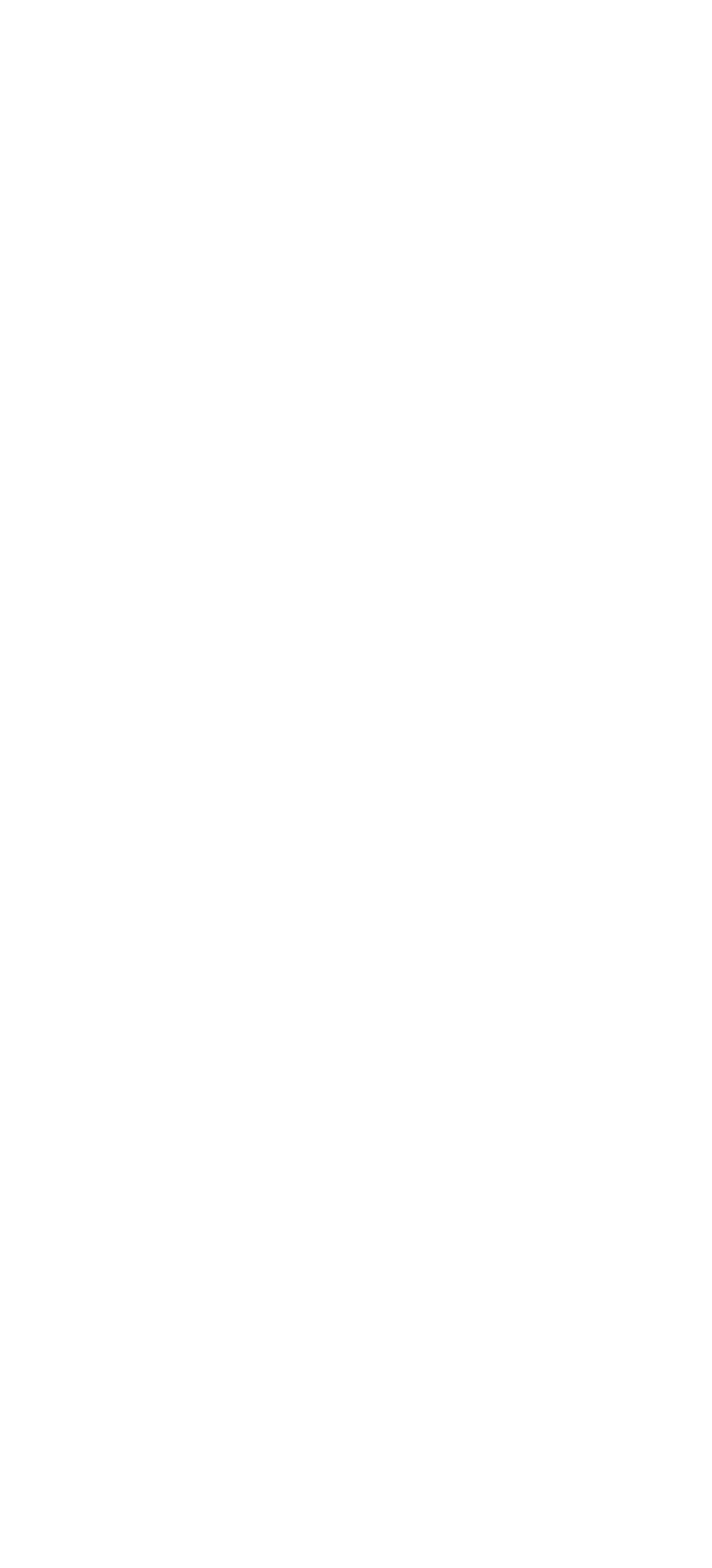Identify the bounding box for the UI element described as: "Twitter". Ensure the coordinates are four float numbers between 0 and 1, formatted as [left, top, right, bottom].

[0.531, 0.74, 0.674, 0.764]